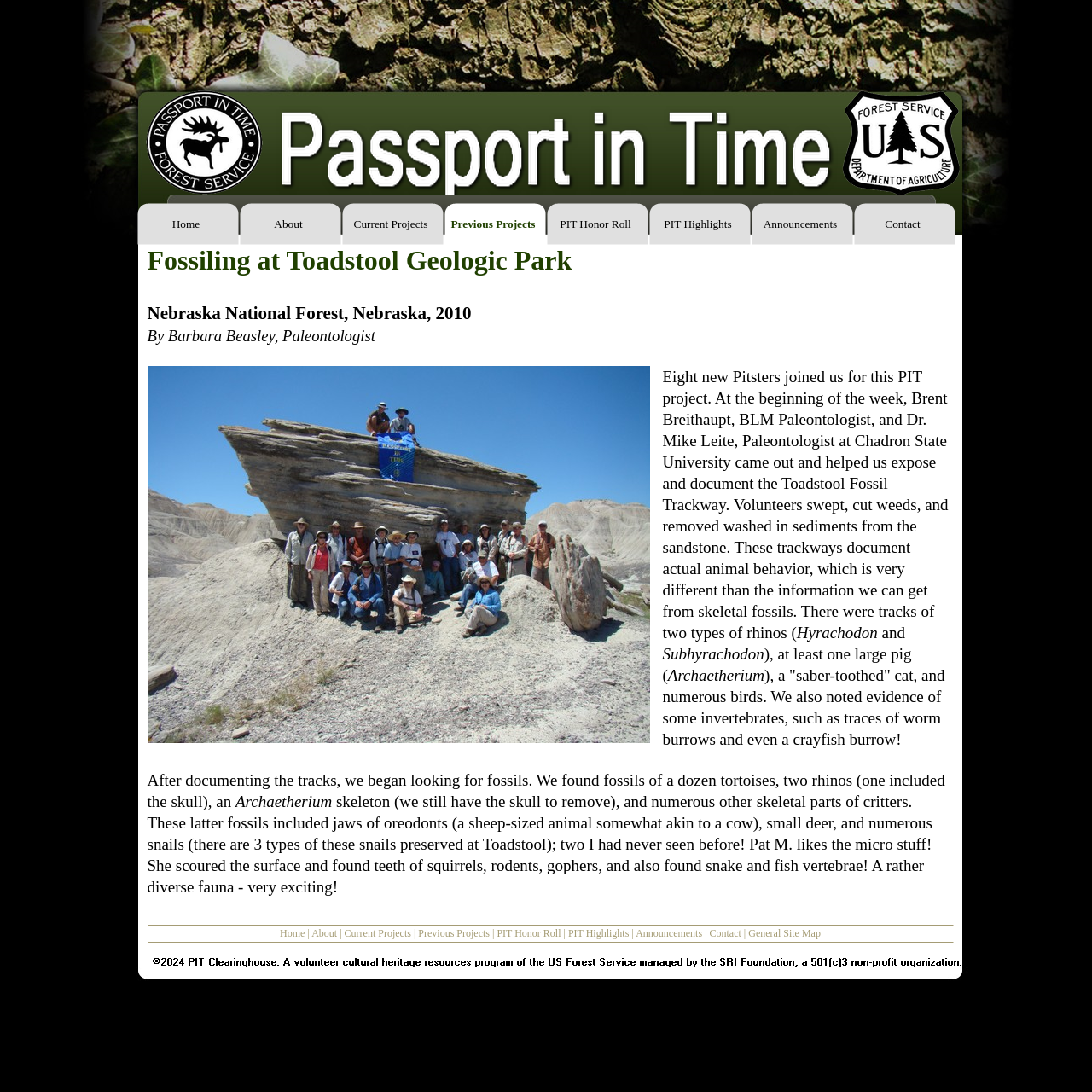How many types of rhinos were found in the fossil trackway?
Provide an in-depth answer to the question, covering all aspects.

I found the information about the types of rhinos by reading the StaticText element that starts with 'There were tracks of two types of rhinos (' and found the names 'Hyrachodon' and 'Subhyrachodon'.